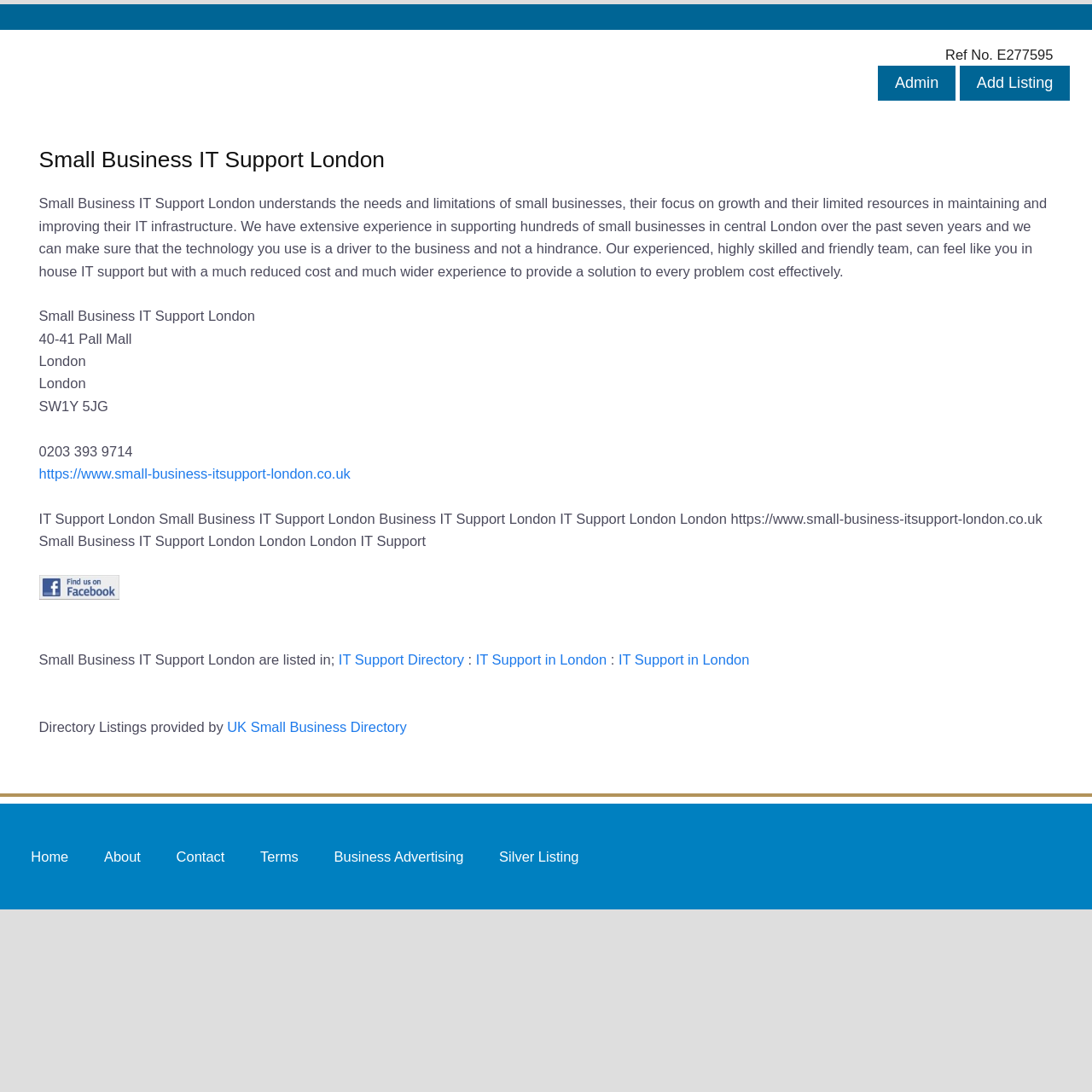Please answer the following question using a single word or phrase: 
What is the address of Small Business IT Support London?

40-41 Pall Mall, London, SW1Y 5JG